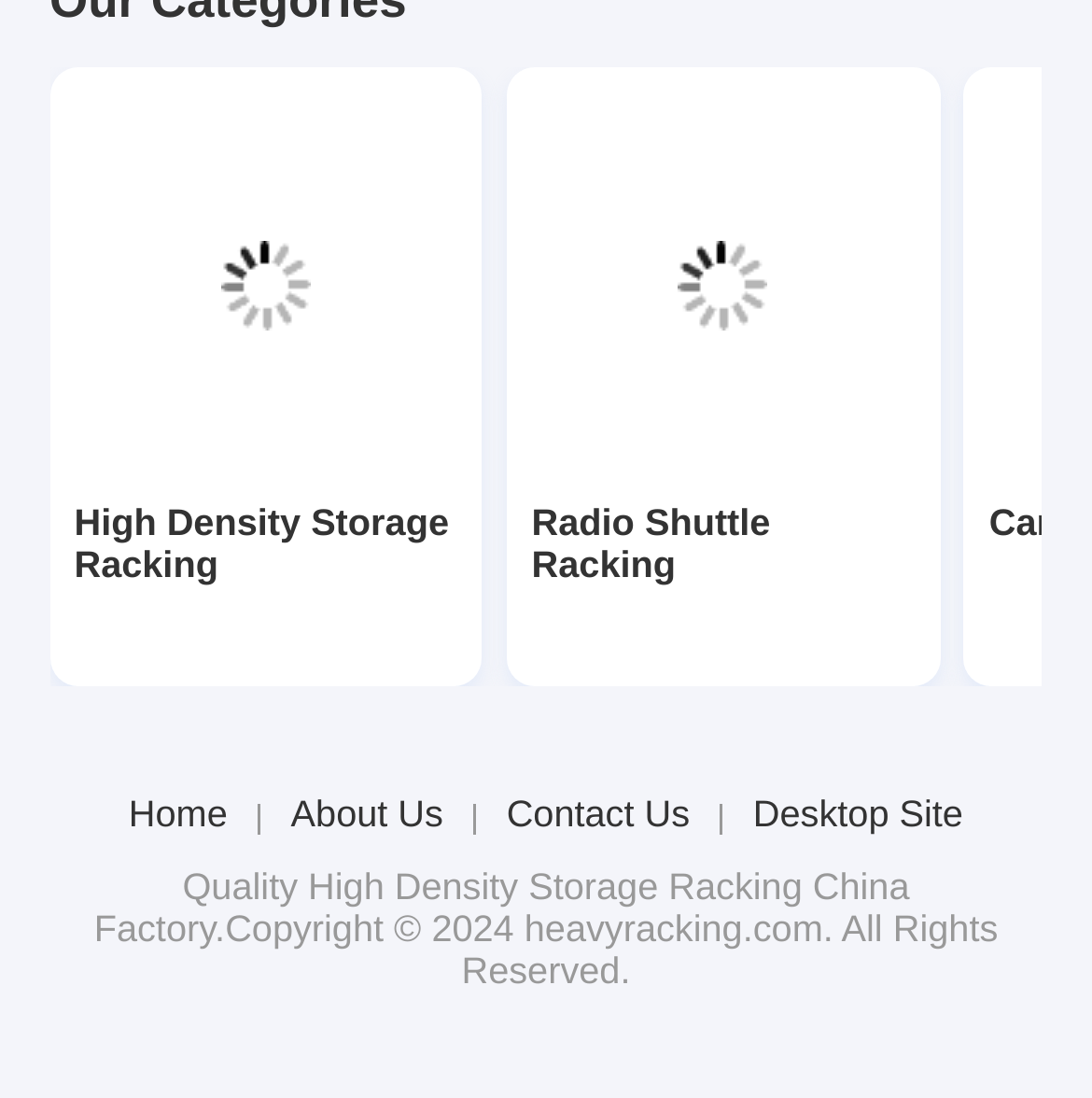Please identify the bounding box coordinates of the element I should click to complete this instruction: 'Check out Daikin Heating & Cooling'. The coordinates should be given as four float numbers between 0 and 1, like this: [left, top, right, bottom].

None